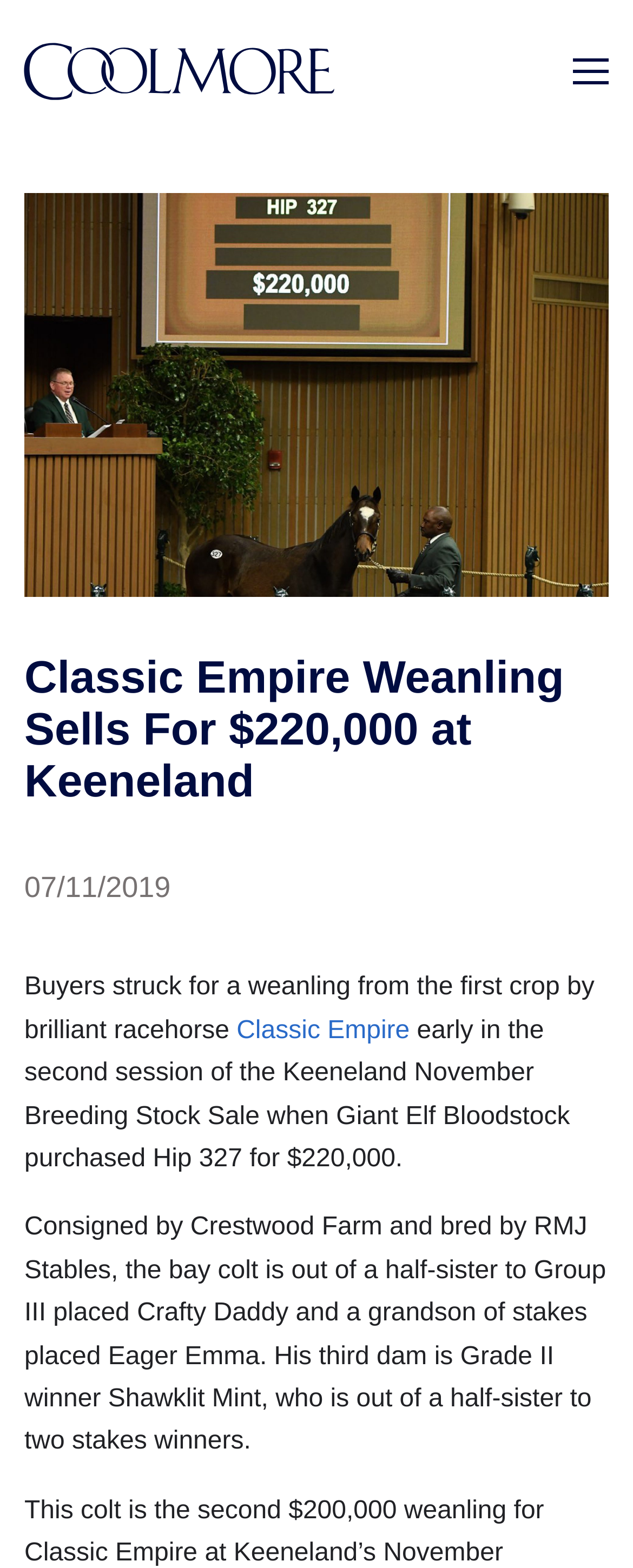Given the element description: "Classic Empire", predict the bounding box coordinates of the UI element it refers to, using four float numbers between 0 and 1, i.e., [left, top, right, bottom].

[0.374, 0.648, 0.647, 0.666]